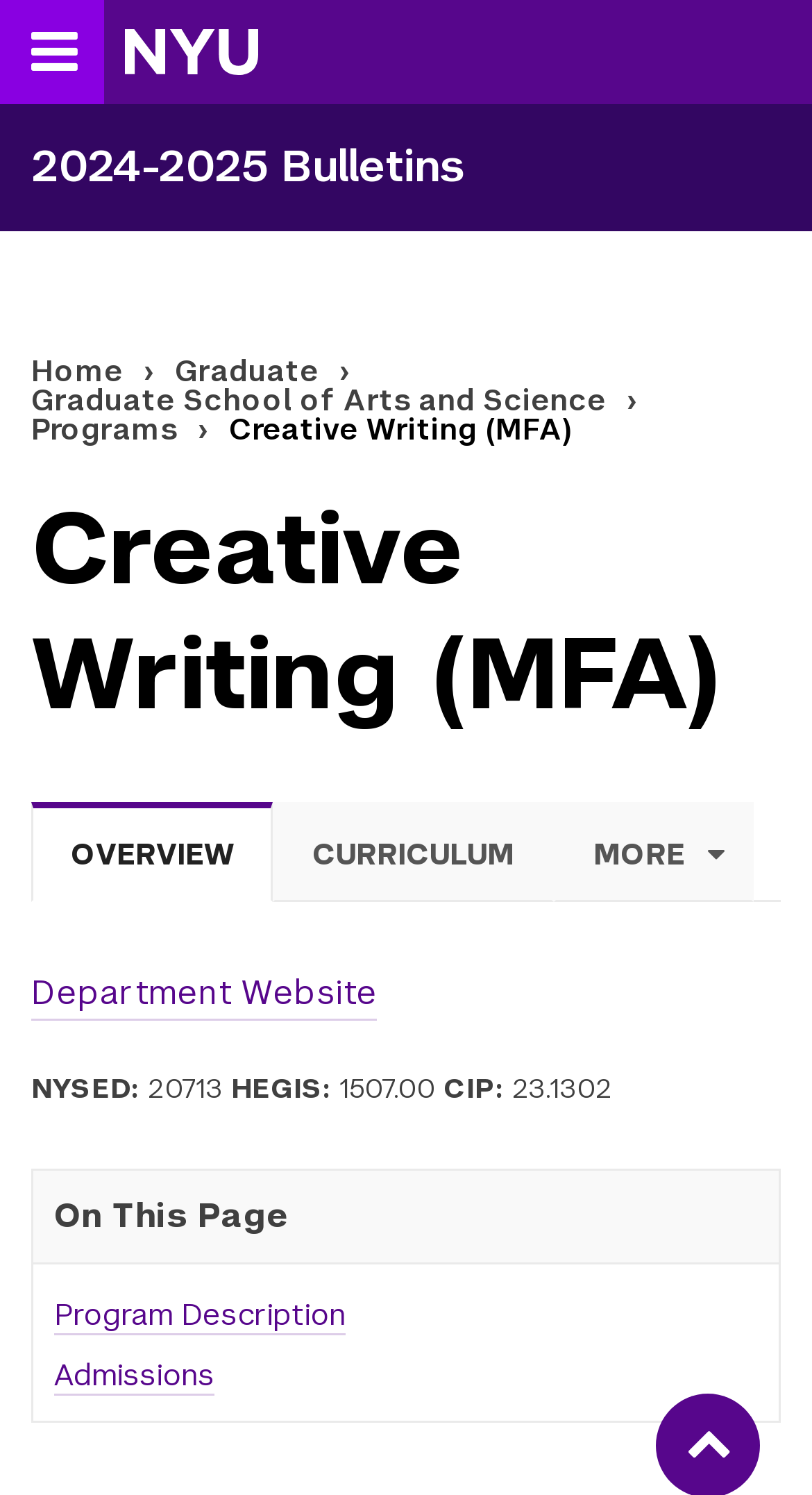Please provide a short answer using a single word or phrase for the question:
How many tabs are there in the page content?

2